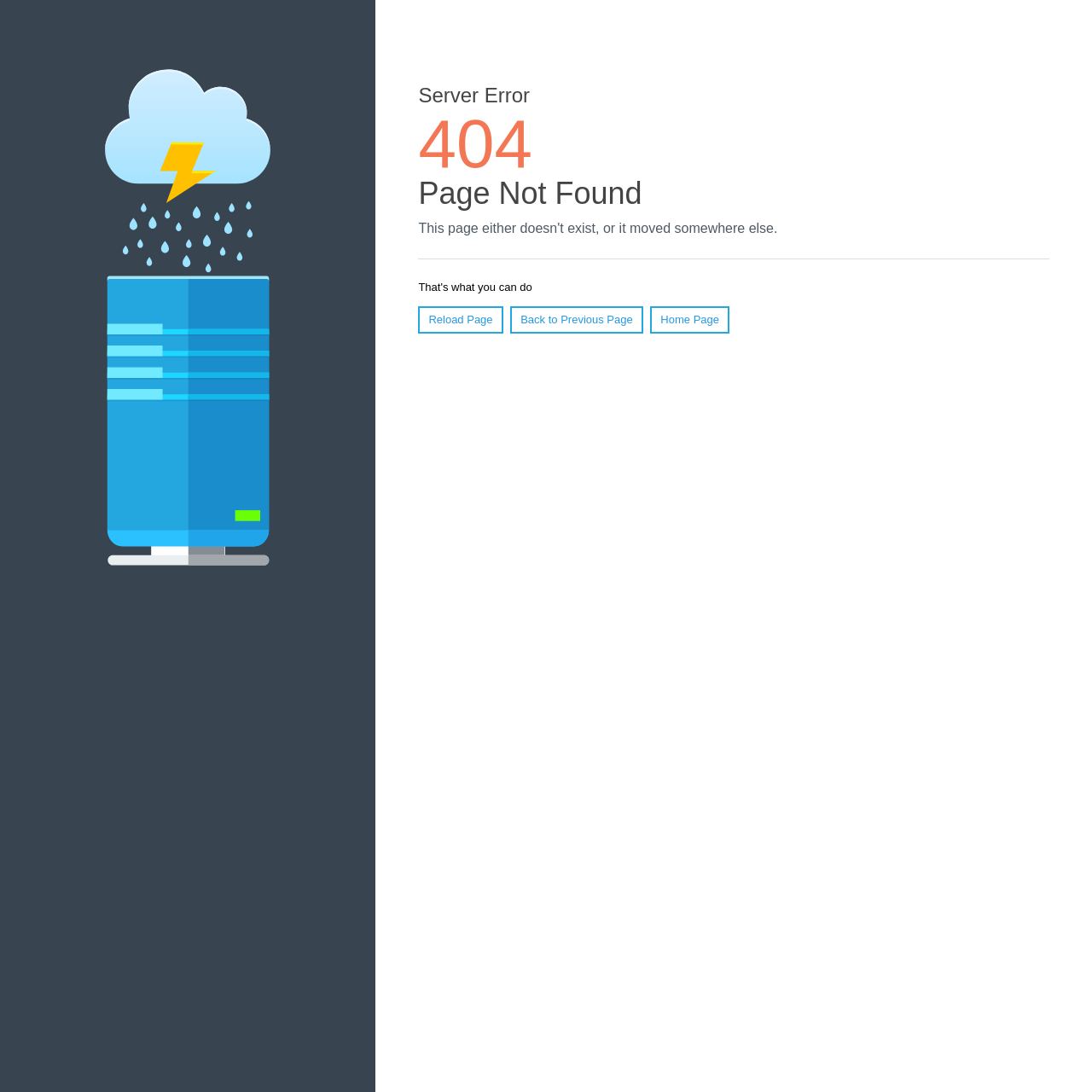From the webpage screenshot, predict the bounding box coordinates (top-left x, top-left y, bottom-right x, bottom-right y) for the UI element described here: Reload Page

[0.383, 0.28, 0.461, 0.305]